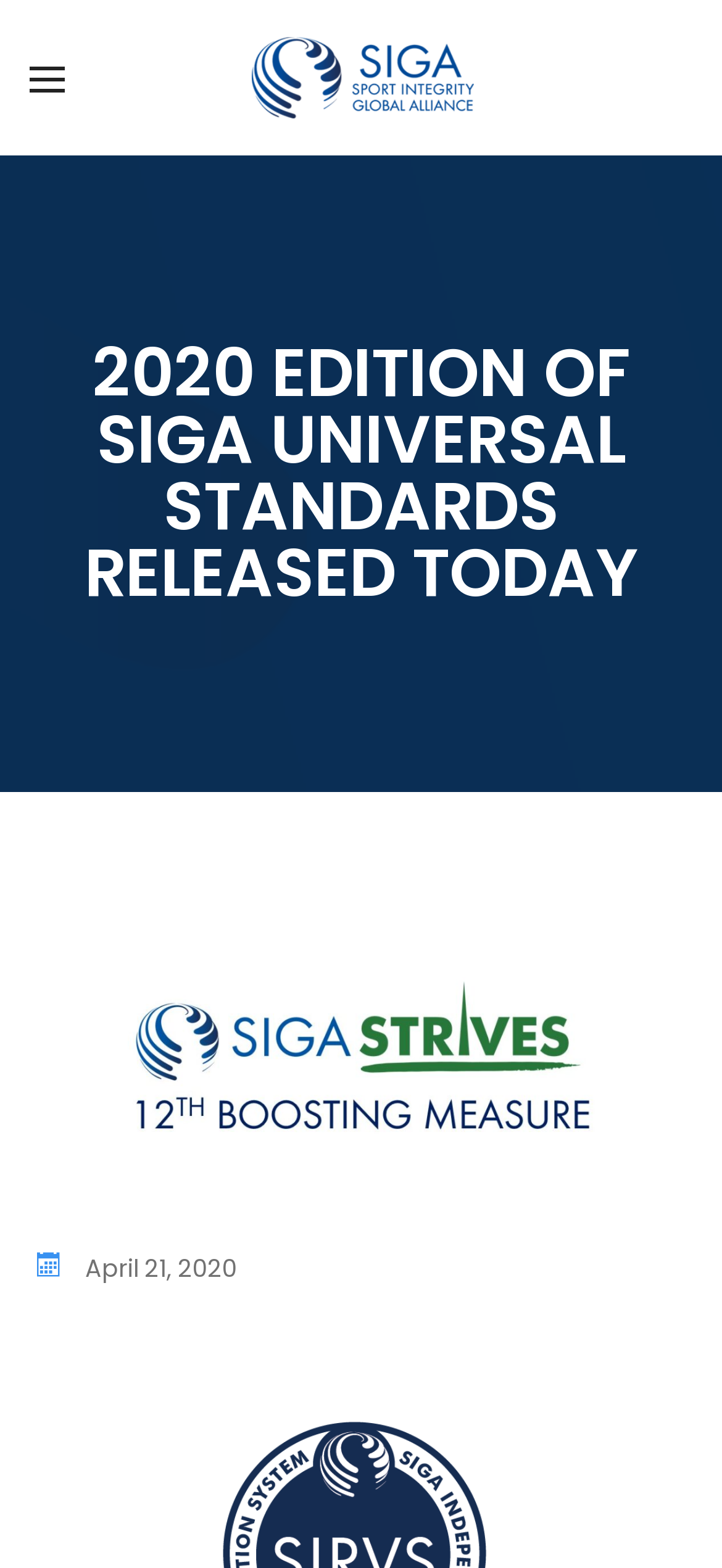Provide the bounding box coordinates of the UI element that matches the description: "Sport Integrity Week".

[0.069, 0.147, 0.487, 0.171]